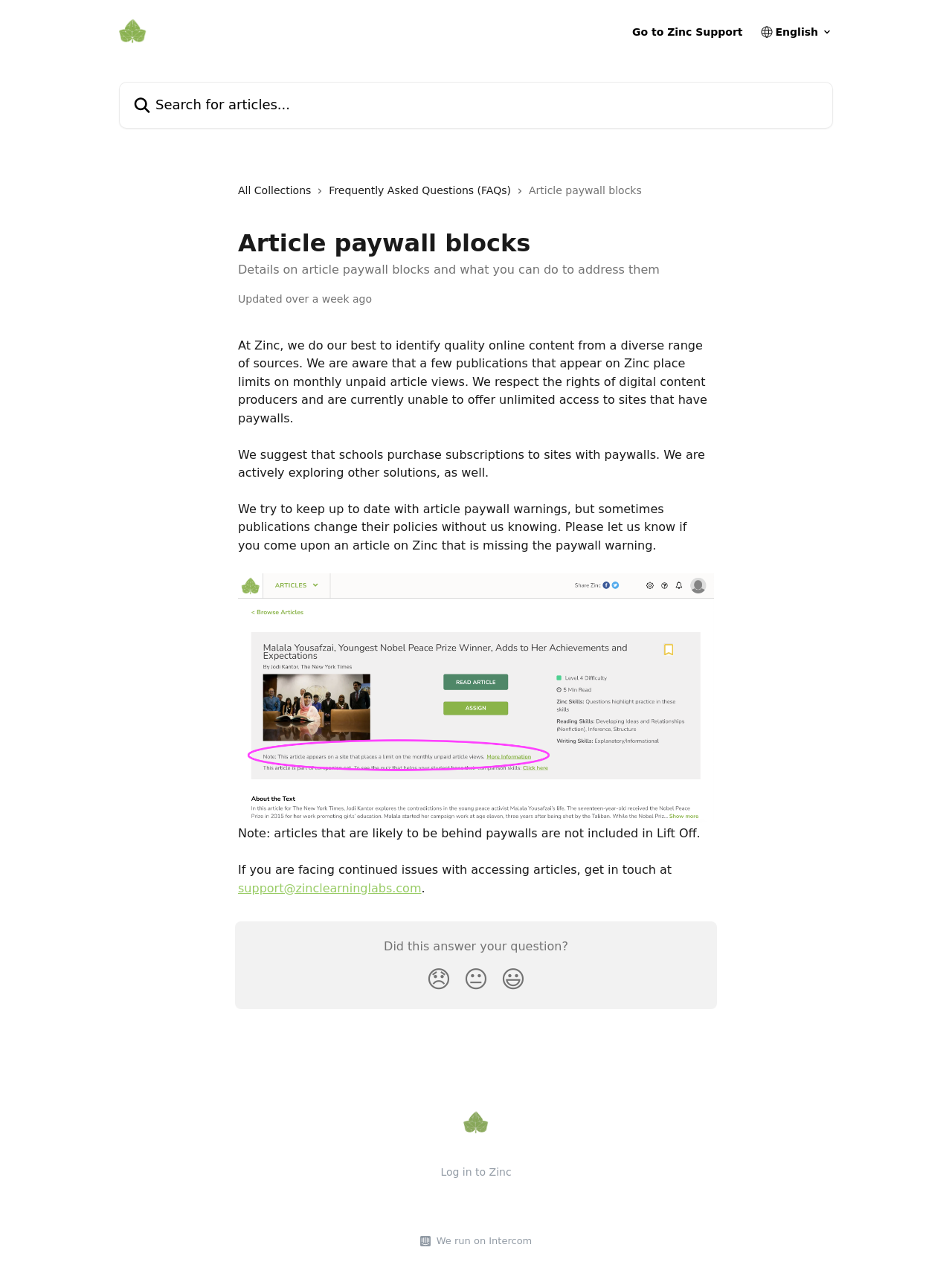Write an extensive caption that covers every aspect of the webpage.

This webpage is the Zinc Reading Labs Help Center, focused on article paywall blocks. At the top, there is a header section with a link to the Zinc Reading Labs Help Center, a search bar, and a combobox. Below the header, there are three links: "All Collections", "Frequently Asked Questions (FAQs)", and a title "Article paywall blocks" with a brief description "Details on article paywall blocks and what you can do to address them".

The main content of the page is an article that explains Zinc's approach to handling article paywall blocks. The article is divided into several paragraphs, with text explaining the issue, suggesting solutions, and providing additional information. There is also a link to contact support for further assistance.

At the bottom of the page, there are three buttons for reacting to the article: "Disappointed Reaction", "Neutral Reaction", and "Smiley Reaction", each with an accompanying emoji. Below these buttons, there is a footer section with links to the Zinc Reading Labs Help Center, Log in to Zinc, and other resources.

Throughout the page, there are several images, including the Zinc Reading Labs Help Center logo, icons for the links, and an image of the Intercom logo.